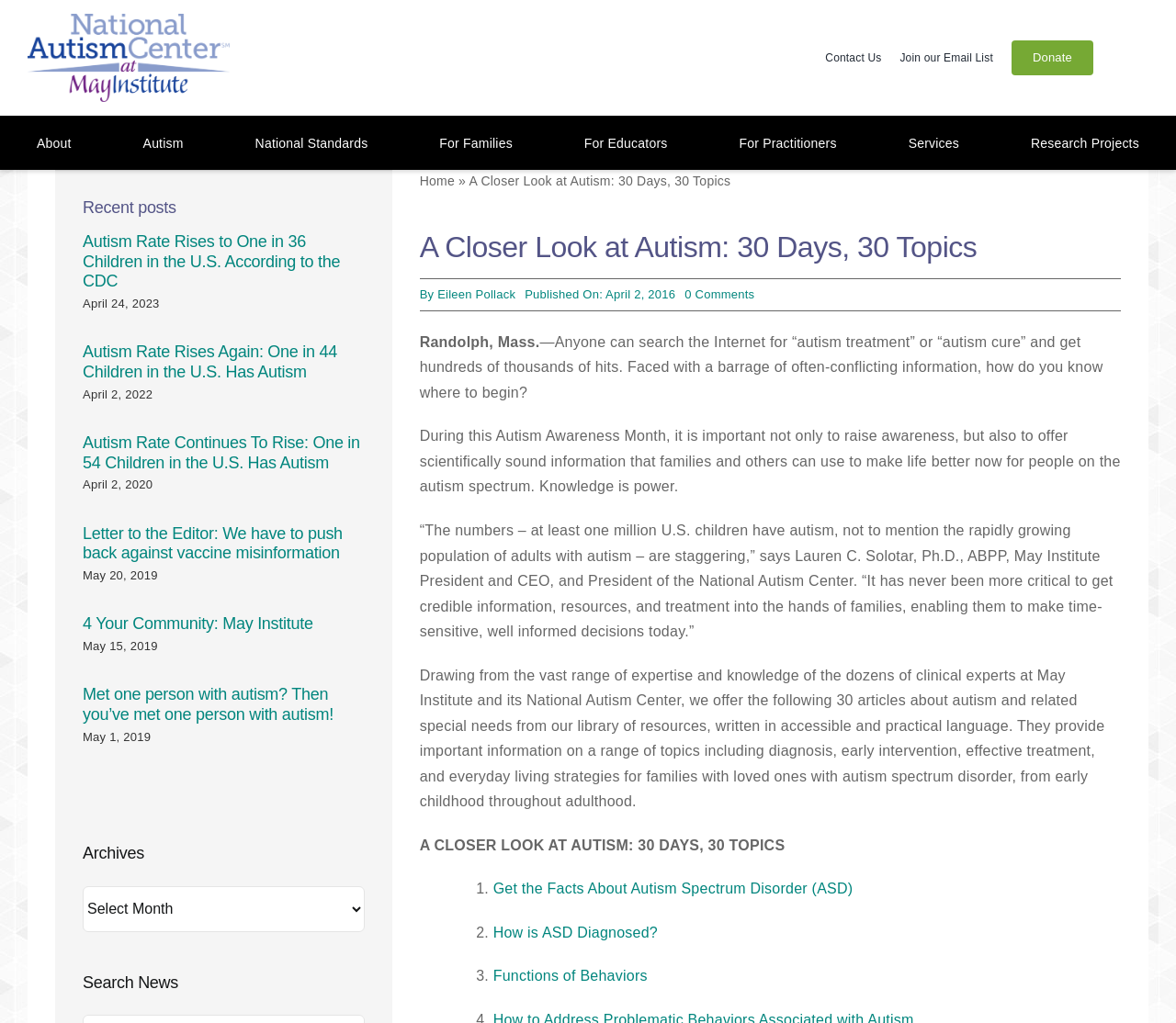Please specify the bounding box coordinates for the clickable region that will help you carry out the instruction: "Search for news".

[0.07, 0.951, 0.31, 0.971]